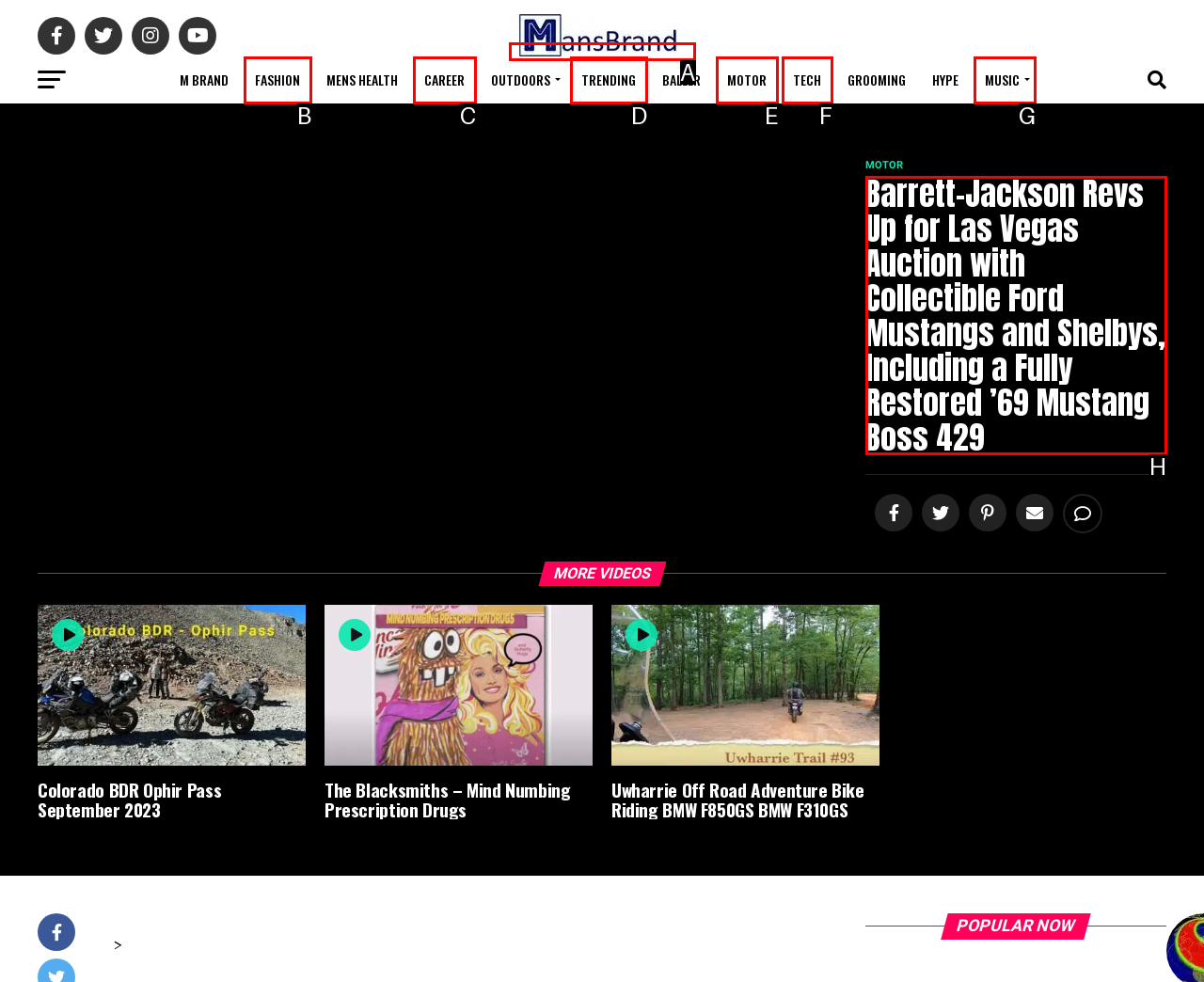Determine the letter of the element to click to accomplish this task: View the Barrett-Jackson Revs Up for Las Vegas Auction article. Respond with the letter.

H